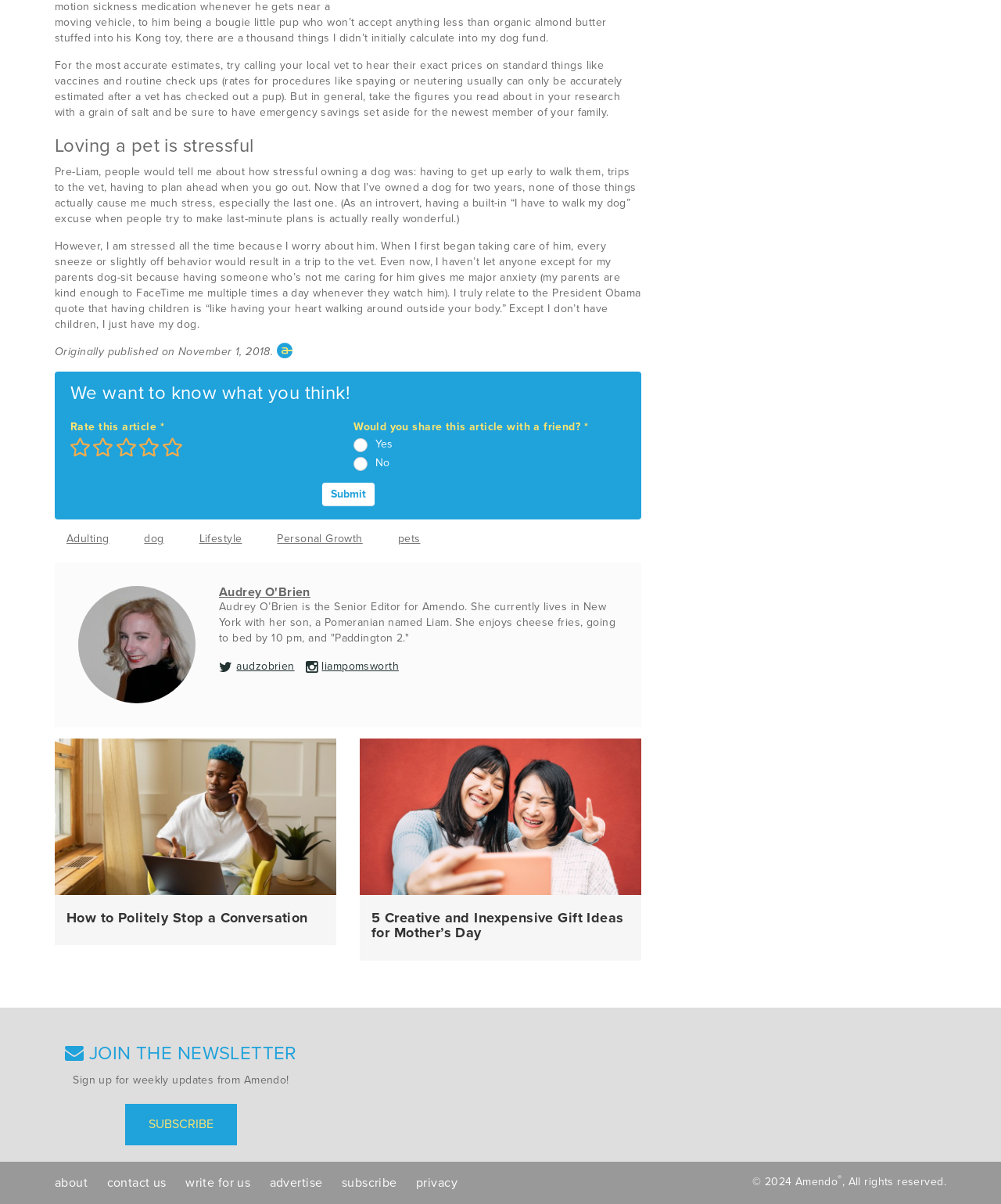What is the topic of the article?
Please answer the question with as much detail and depth as you can.

The article discusses the author's experience of owning a dog, including the stress and anxiety that comes with it, and how it affects her daily life.